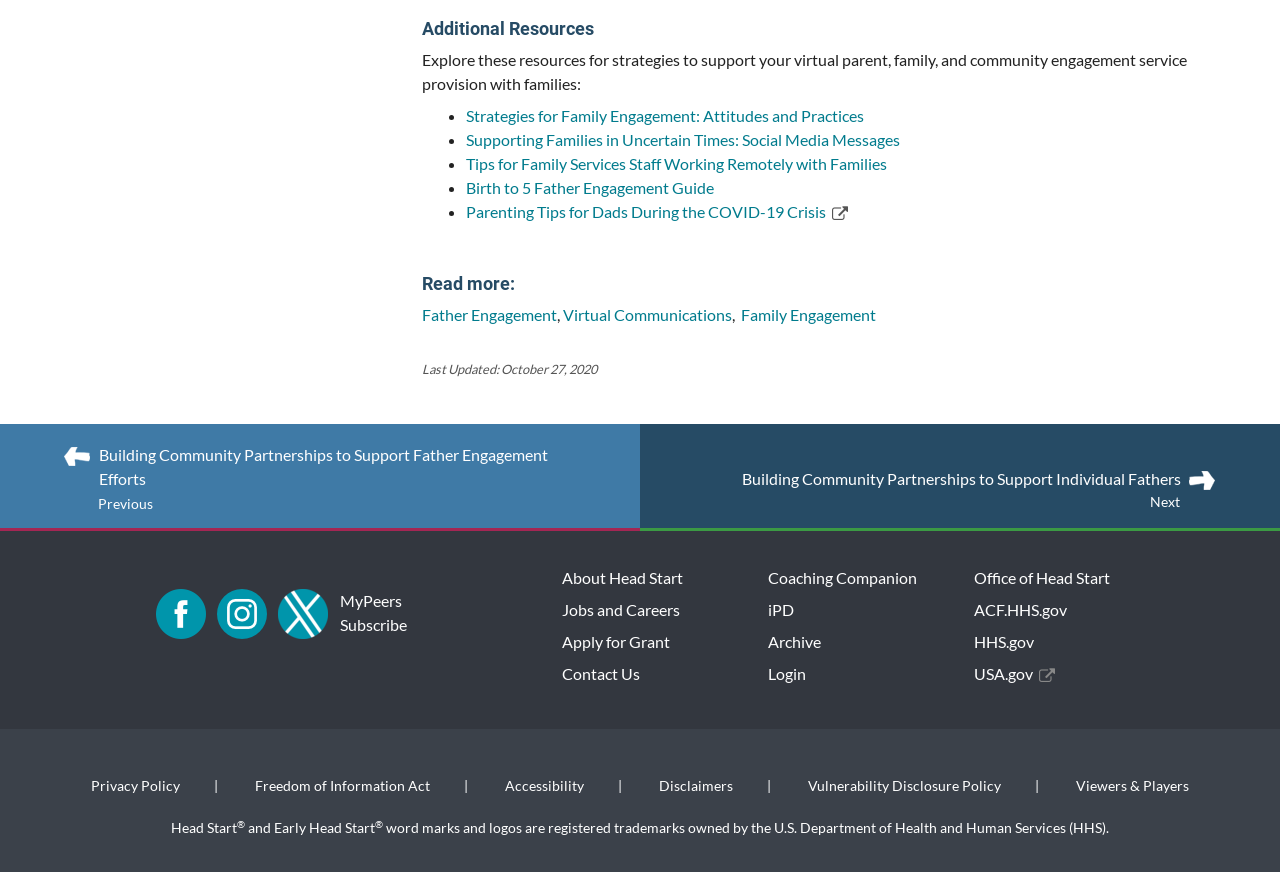Identify the bounding box coordinates of the specific part of the webpage to click to complete this instruction: "Explore 'Building Community Partnerships to Support Father Engagement Efforts'".

[0.077, 0.508, 0.456, 0.563]